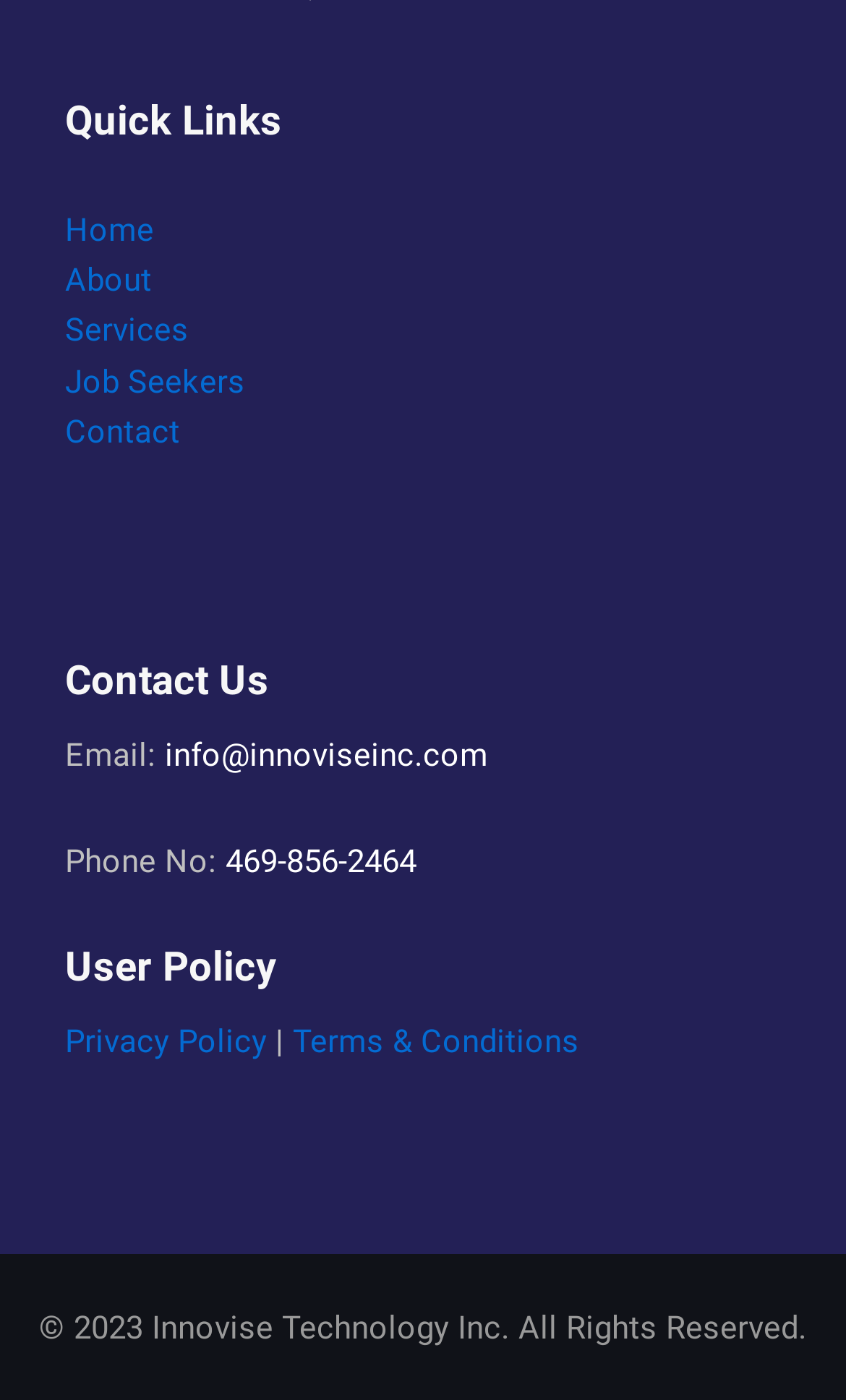Provide a brief response to the question using a single word or phrase: 
What year is the copyright for?

2023